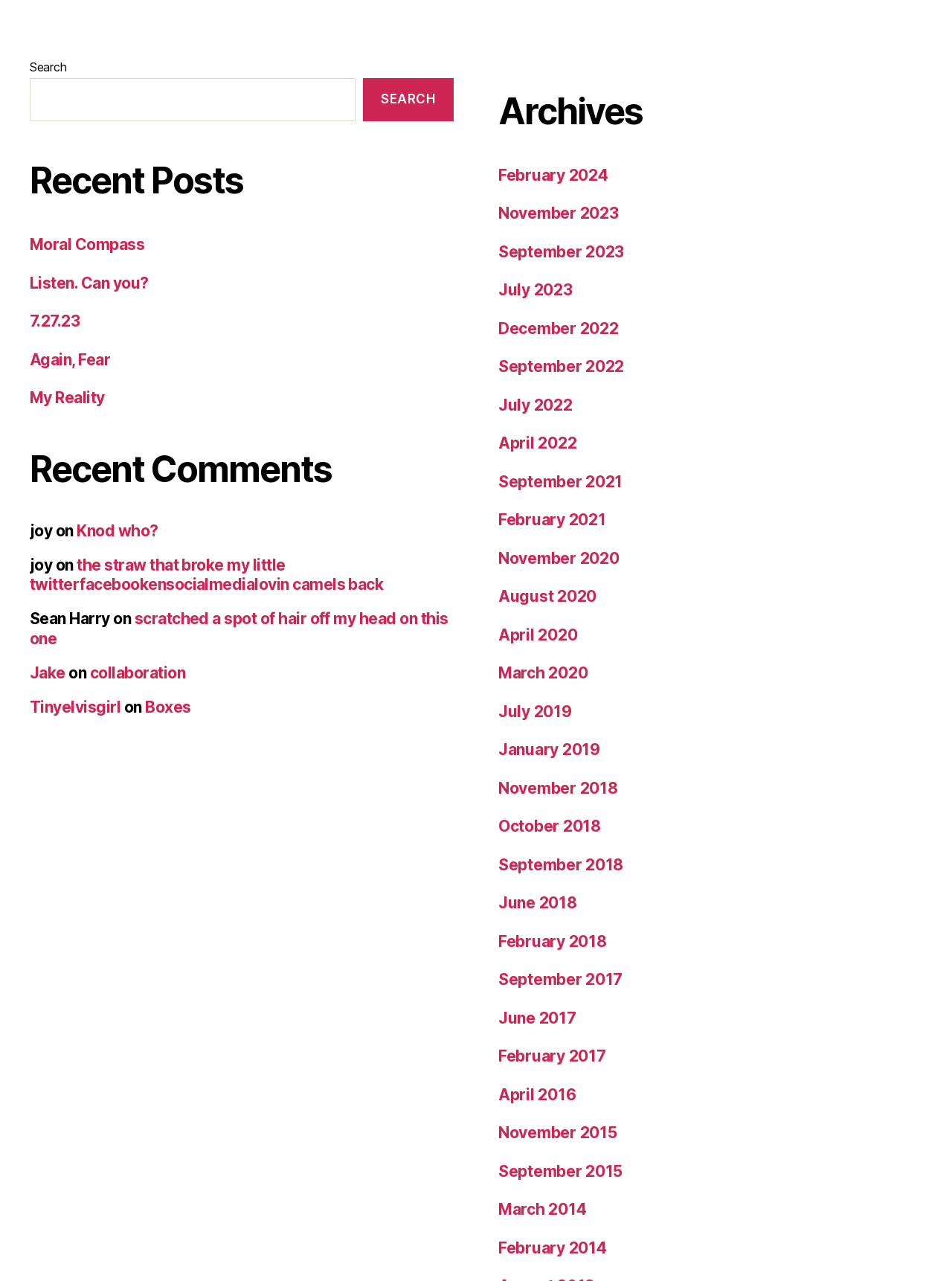Please analyze the image and provide a thorough answer to the question:
What is the purpose of the search box?

The search box is located at the top of the webpage, and it has a button with the text 'SEARCH'. This suggests that the search box is used to search for posts on the website.